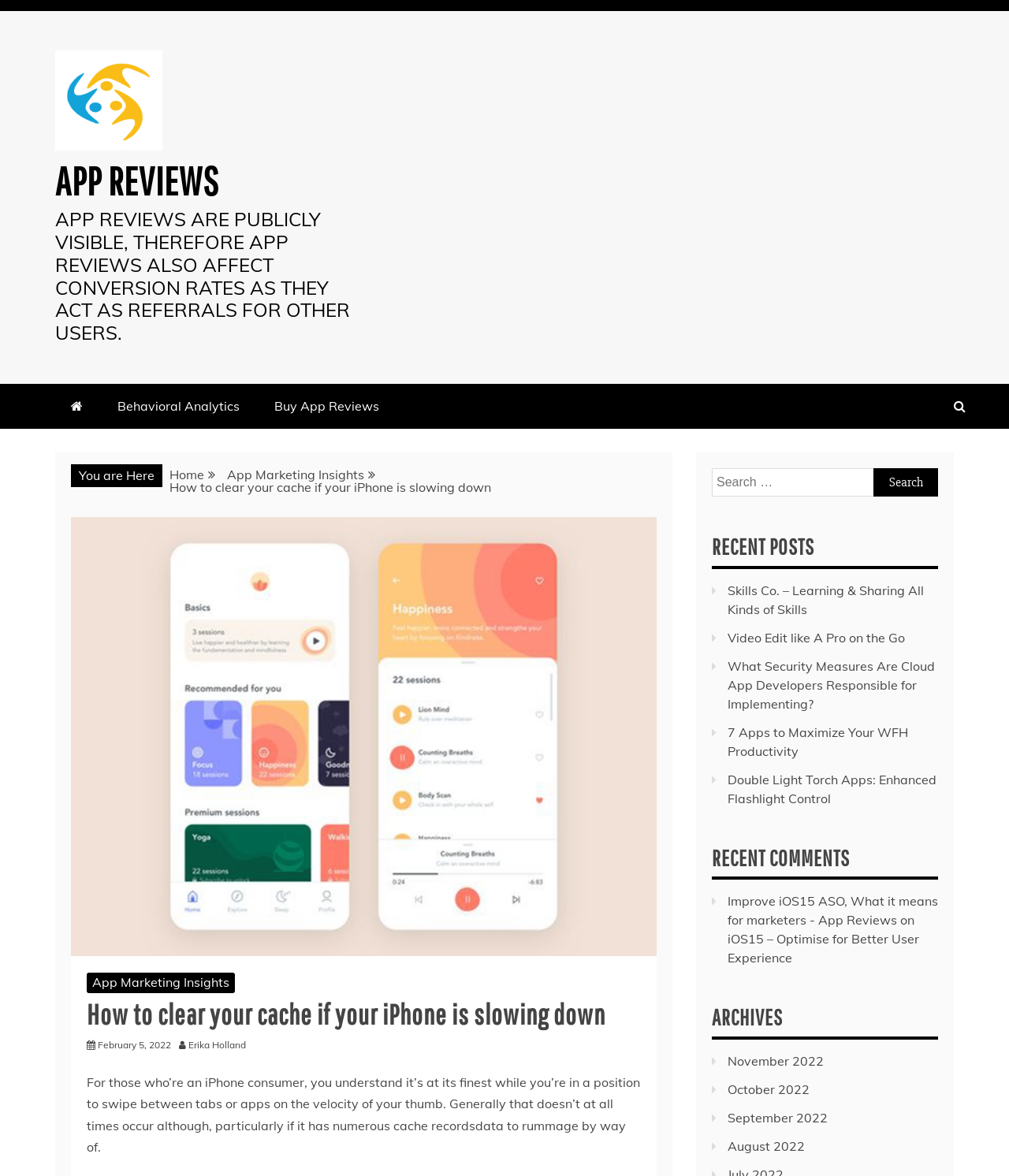Identify and provide the bounding box coordinates of the UI element described: "Home". The coordinates should be formatted as [left, top, right, bottom], with each number being a float between 0 and 1.

[0.168, 0.397, 0.202, 0.41]